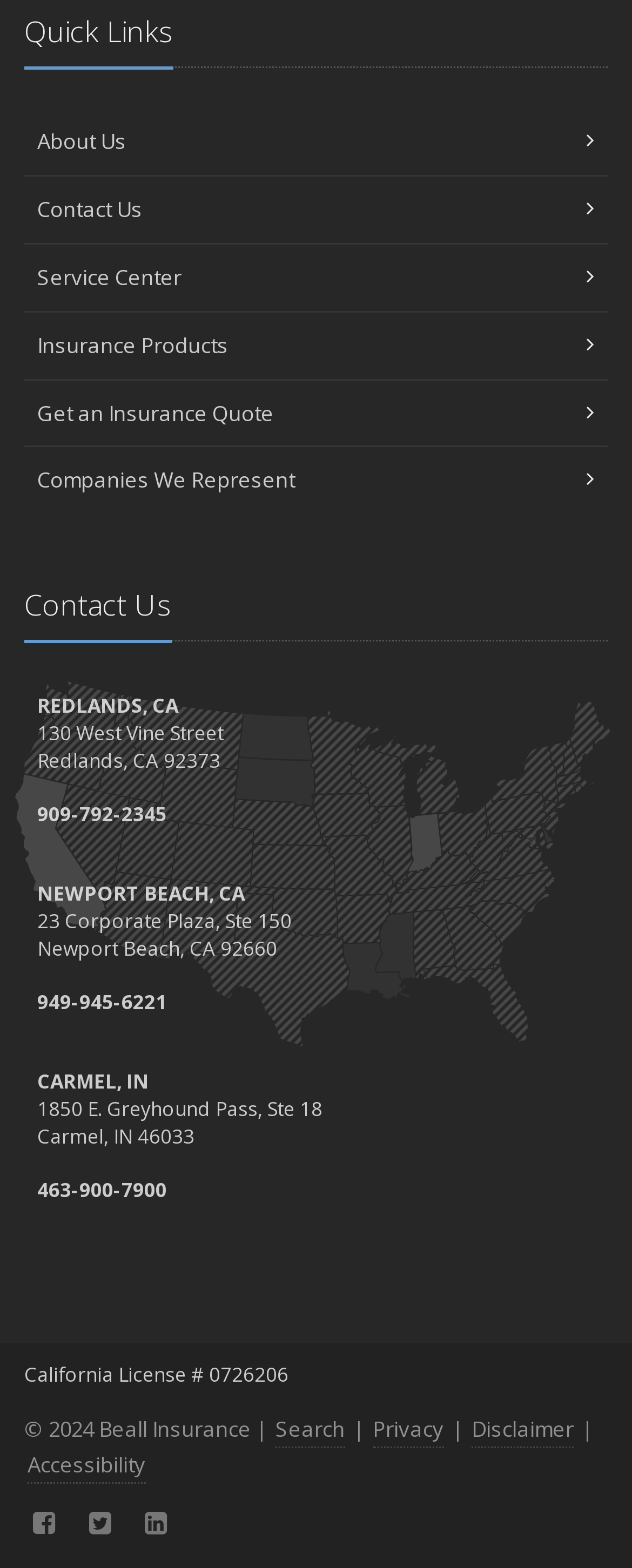Please identify the bounding box coordinates of the element's region that I should click in order to complete the following instruction: "Visit Facebook page". The bounding box coordinates consist of four float numbers between 0 and 1, i.e., [left, top, right, bottom].

[0.044, 0.96, 0.096, 0.982]